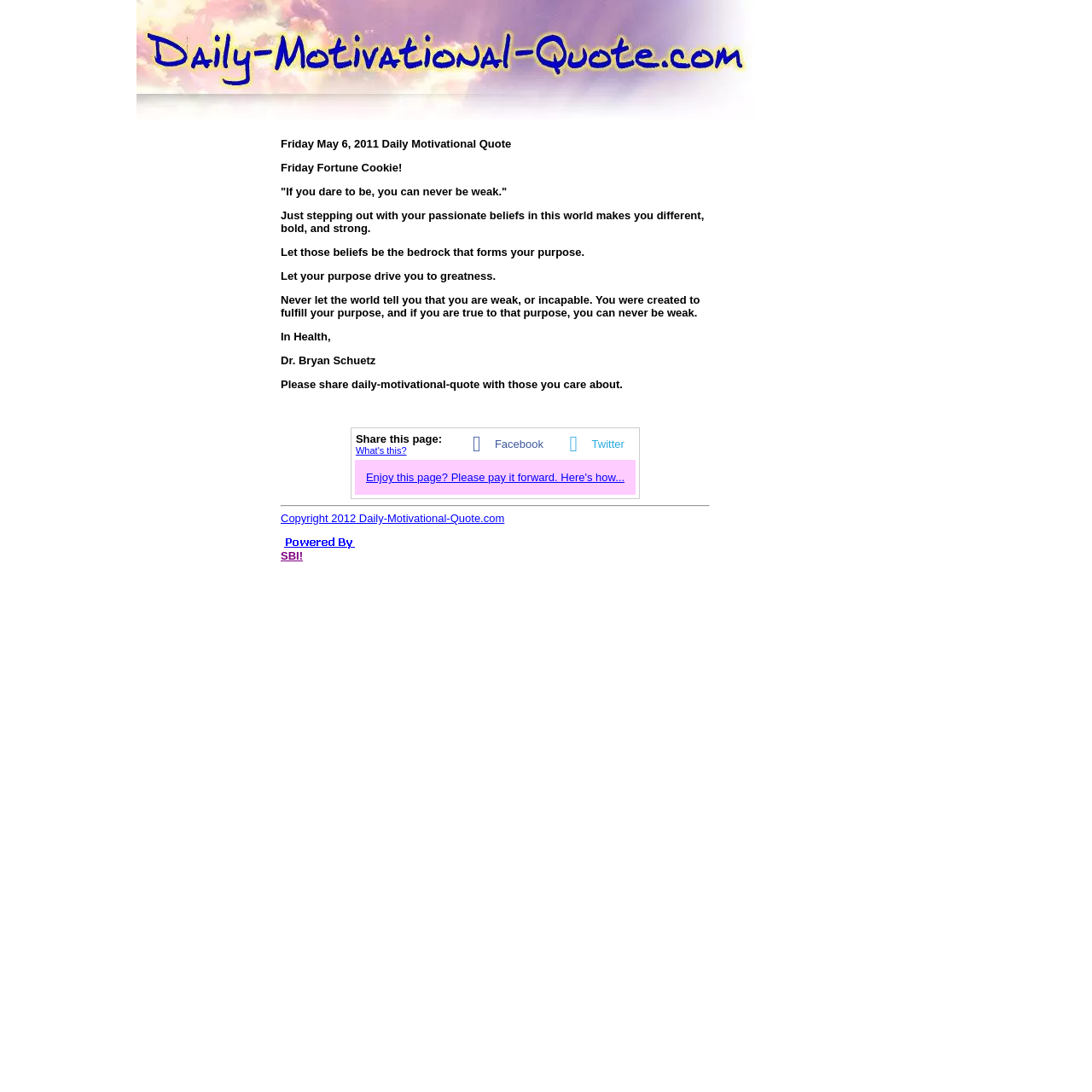What is the date of the daily motivational quote?
Can you give a detailed and elaborate answer to the question?

The date of the daily motivational quote can be found in the text content of the webpage, specifically in the sentence 'Friday May 6, 2011 Daily Motivational Quote Friday Fortune Cookie!'. This sentence is located in the second table row of the layout table, within the first table cell.